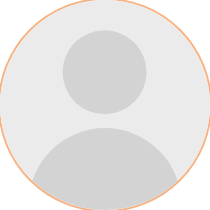Where is Kenny Kindel based?
Refer to the screenshot and deliver a thorough answer to the question presented.

According to the caption, Kenny Kindel serves as the USFS Liaison for the US Forest Service specifically in the Kootenai National Forest, which implies that he is based in this location.